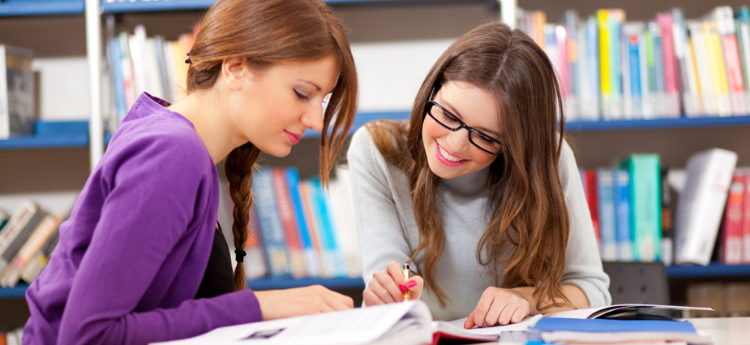Describe all the elements in the image with great detail.

In a cozy study environment, two young women engage in an intense brainstorming session focused on their coursework. The woman on the left, wearing a purple cardigan, leans over a stack of books and papers, actively collaborating with her friend. The other woman, situated on the right, sports glasses and an engaged smile as she highlights points in a textbook, contributing her insights. Behind them, shelves filled with colorful textbooks create a scholarly atmosphere, underscoring their dedication to academic success. This image illustrates the essence of teamwork and support in the learning process, particularly with the challenges that come with writing dissertations and other academic assignments.